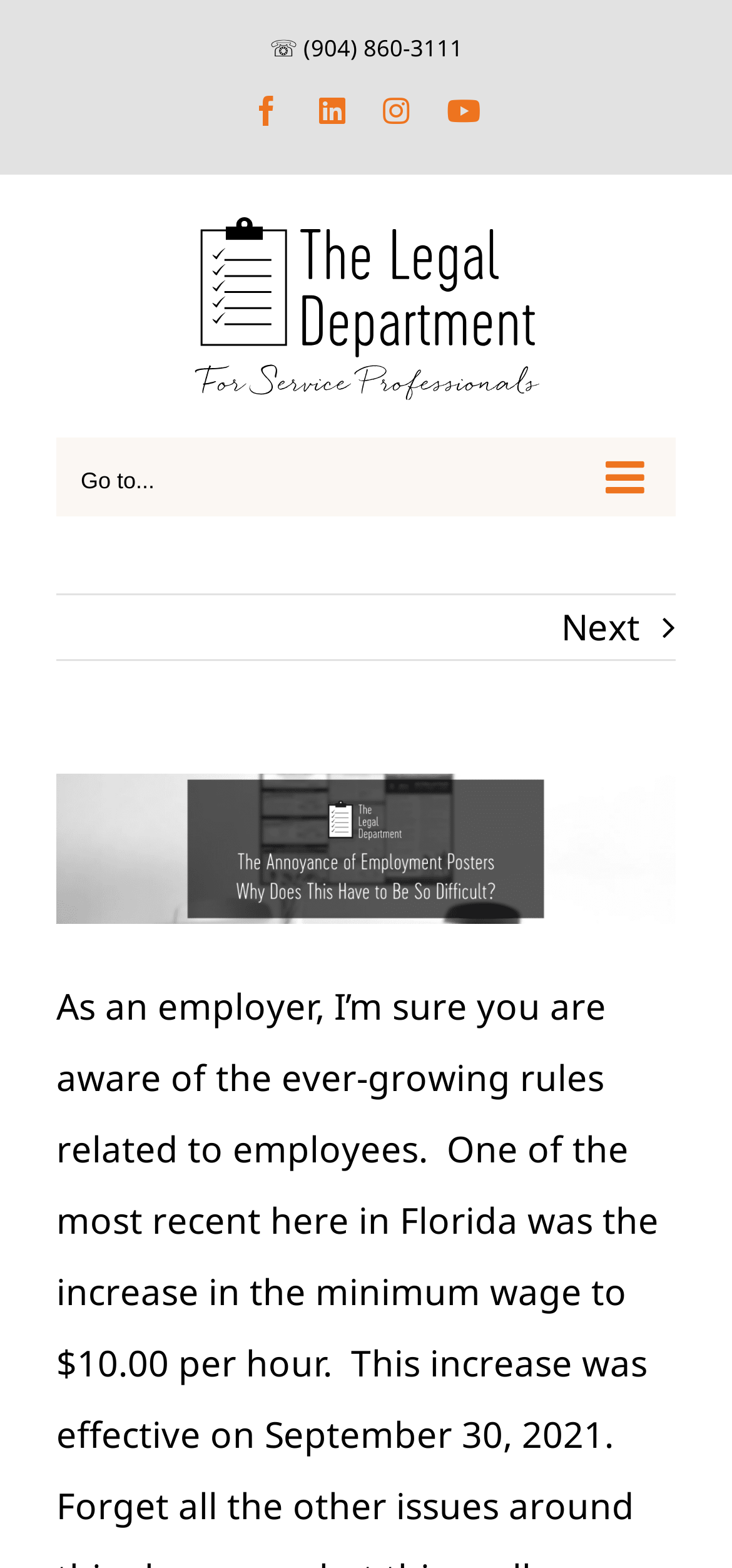Answer the question below with a single word or a brief phrase: 
What is the direction of the arrow on the 'Next' button?

Right